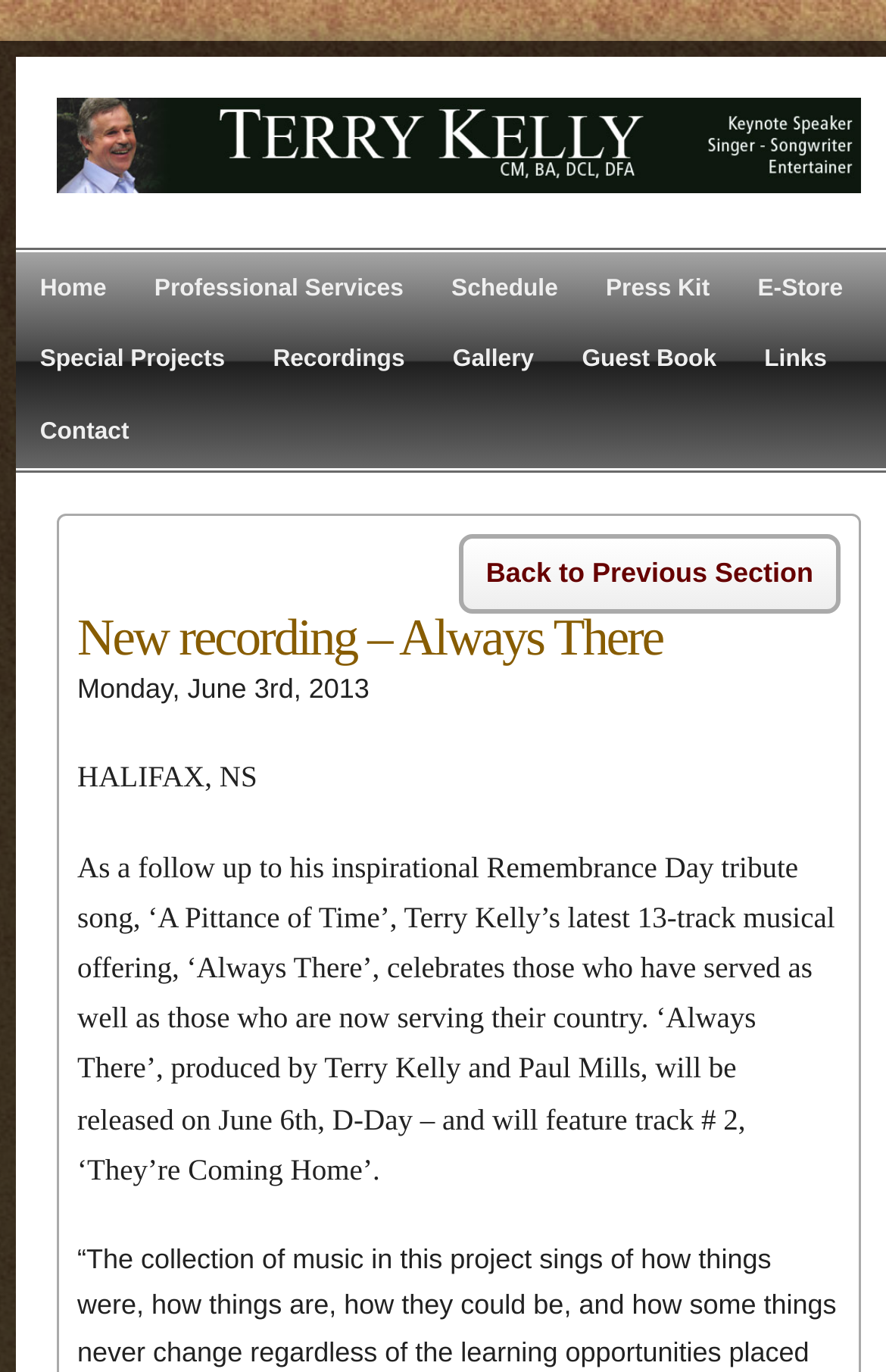Show the bounding box coordinates of the element that should be clicked to complete the task: "view recordings".

[0.281, 0.237, 0.484, 0.289]